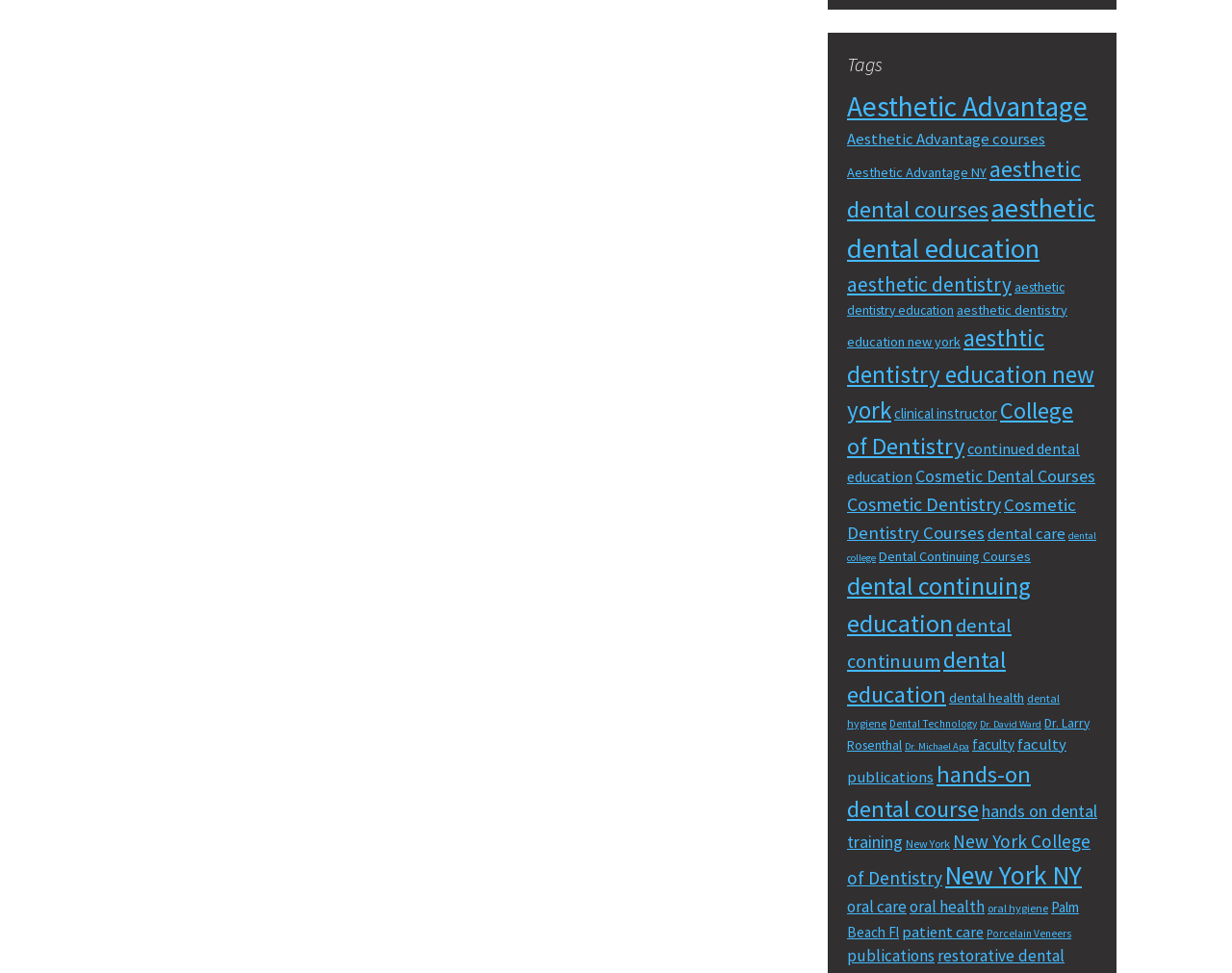Locate the bounding box coordinates of the element that should be clicked to execute the following instruction: "Browse the 'New York NY (109 items)' section".

[0.767, 0.882, 0.878, 0.917]